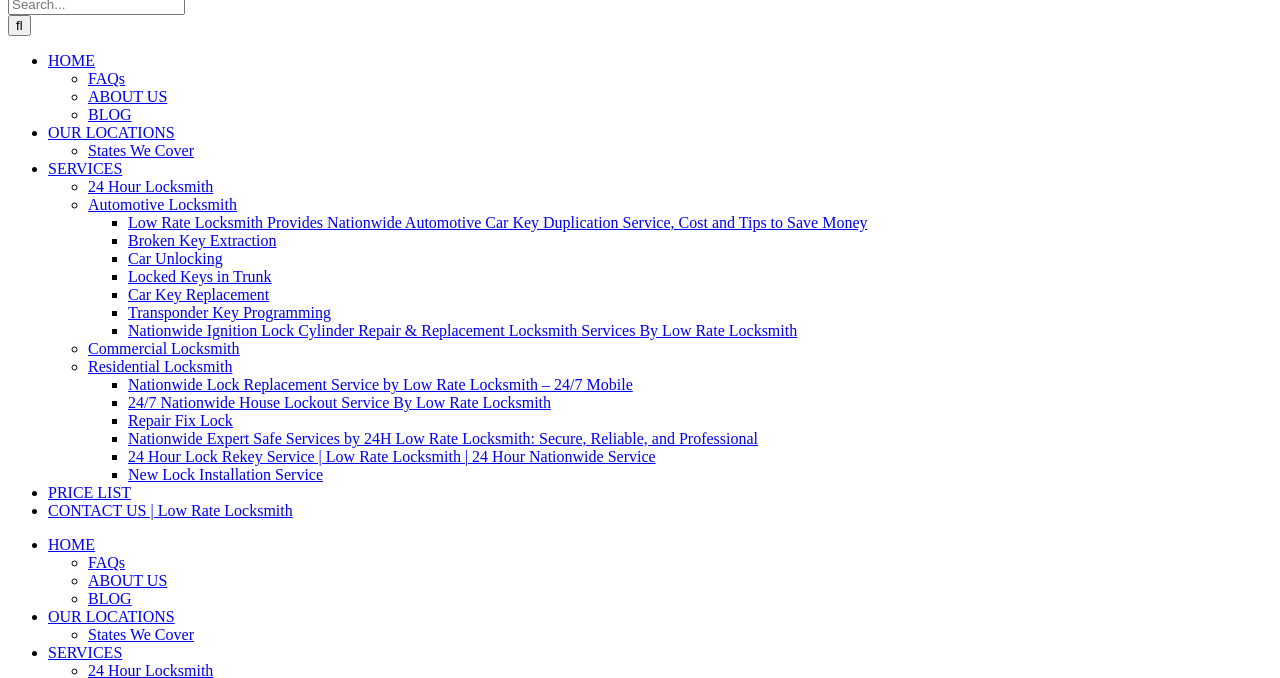Find the bounding box of the web element that fits this description: "Broken Key Extraction".

[0.1, 0.342, 0.216, 0.367]